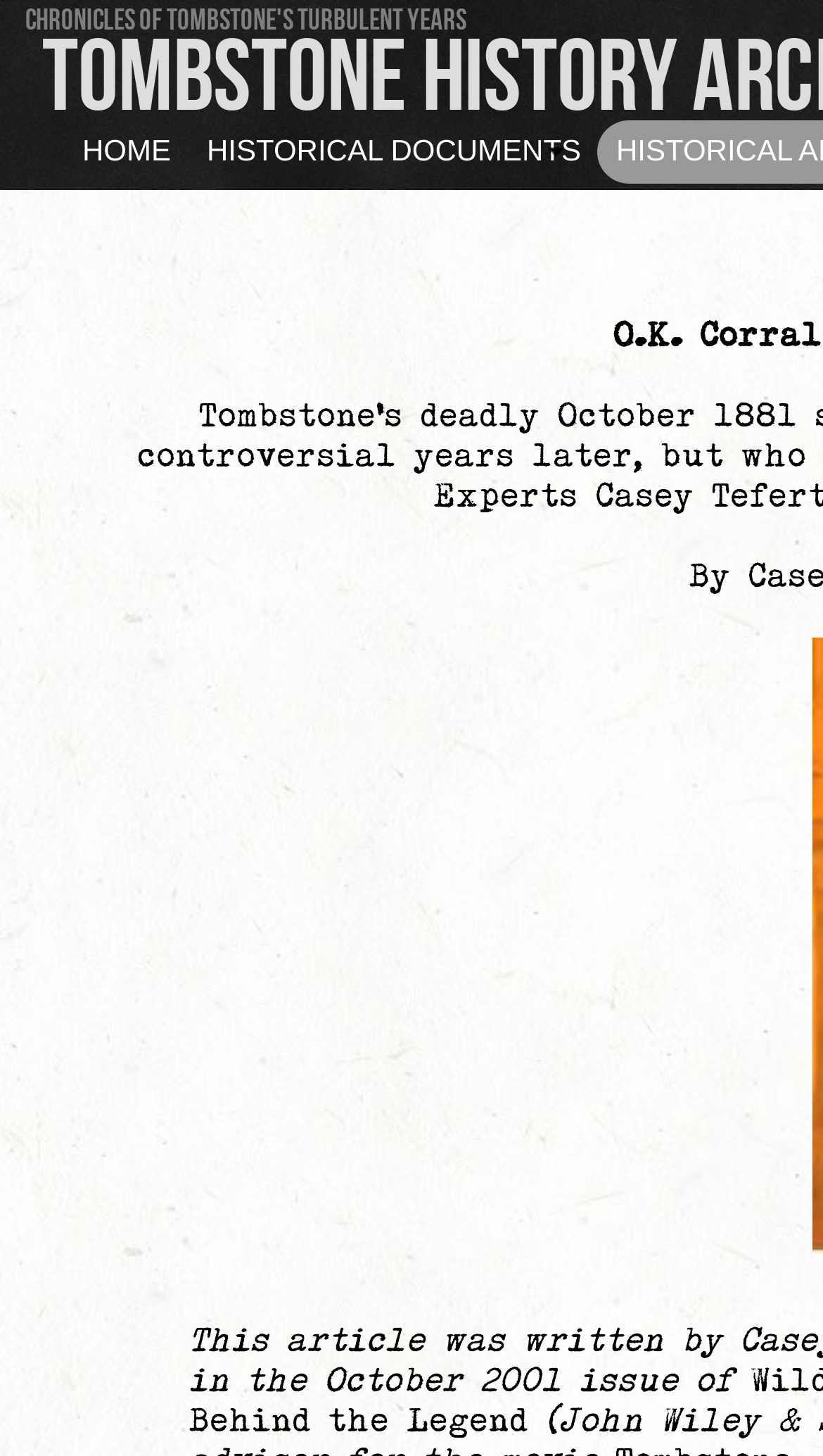Please provide the bounding box coordinate of the region that matches the element description: aria-label="Menu". Coordinates should be in the format (top-left x, top-left y, bottom-right x, bottom-right y) and all values should be between 0 and 1.

None